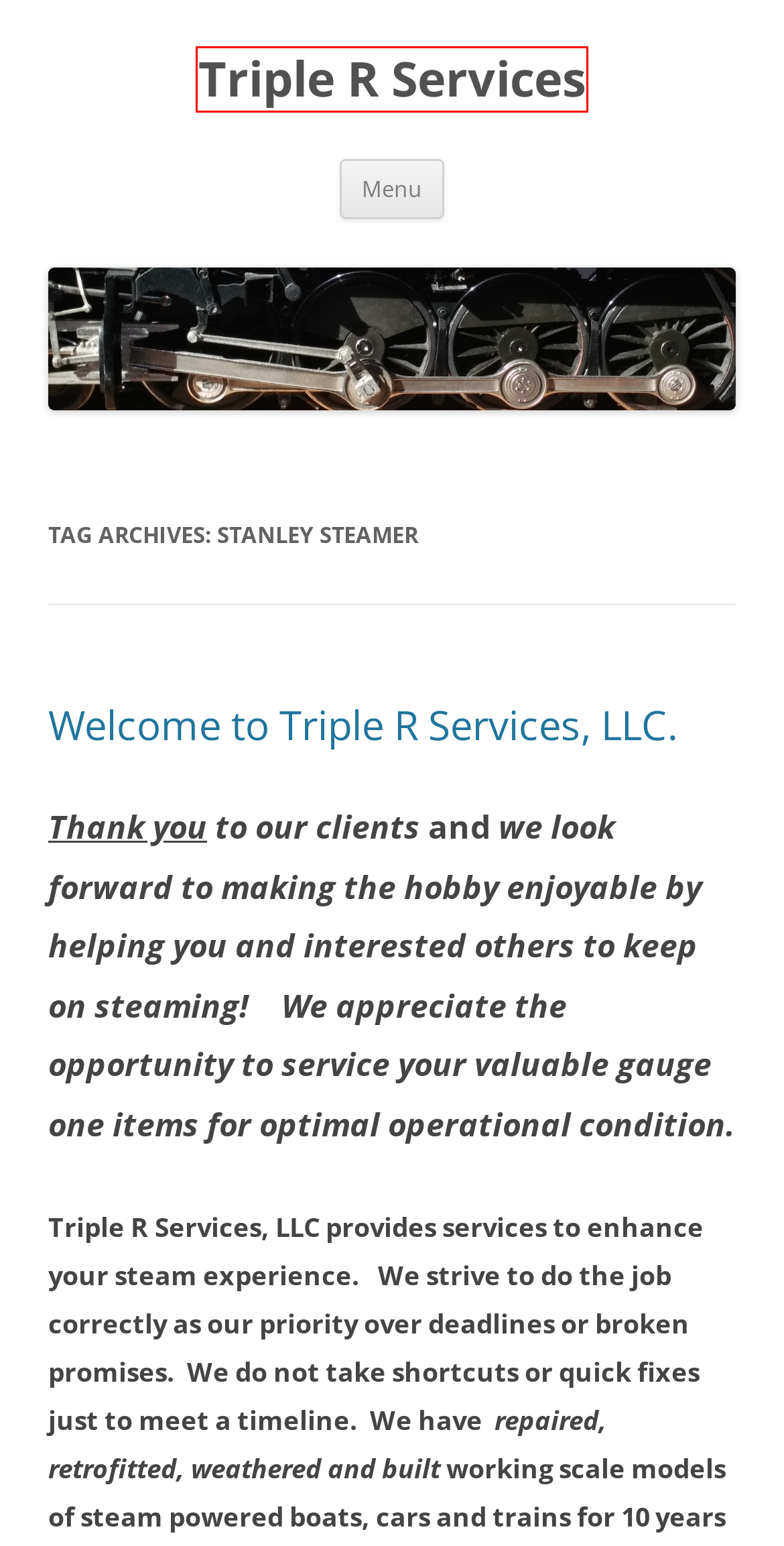Given a webpage screenshot with a red bounding box around a UI element, choose the webpage description that best matches the new webpage after clicking the element within the bounding box. Here are the candidates:
A. PRR D16 | Triple R Services
B. SNCF 241P | Triple R Services
C. Triple R Services
D. tugboats | Triple R Services
E. railway | Triple R Services
F. Blog Tool, Publishing Platform, and CMS – WordPress.org
G. Welcome to Triple R Services, LLC. | Triple R Services
H. Live steam | Triple R Services

C